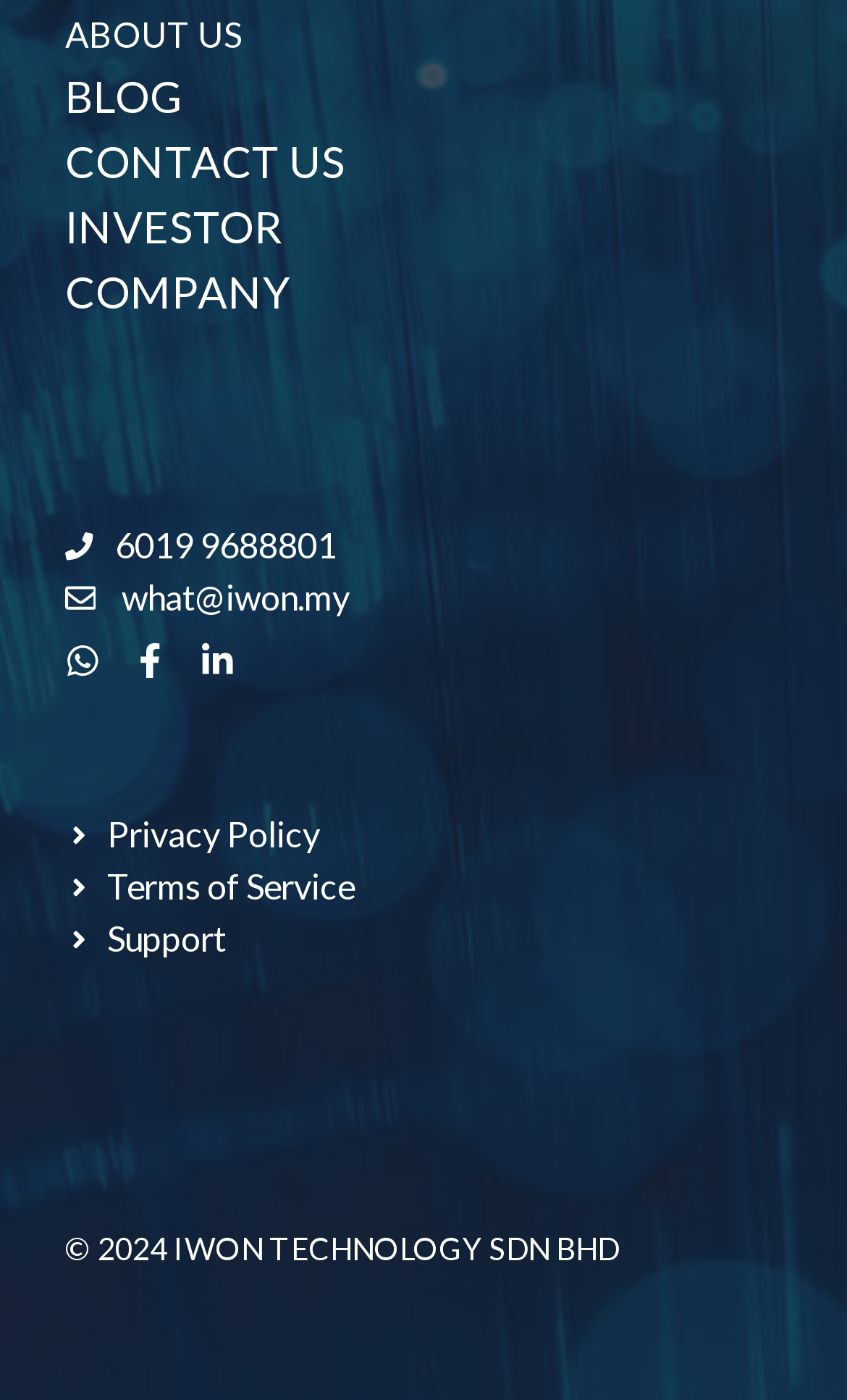What are the main sections of the website?
Please provide a comprehensive answer based on the visual information in the image.

I identified the main sections of the website by examining the links at the top of the webpage, which include ABOUT US, BLOG, CONTACT US, INVESTOR, and COMPANY.